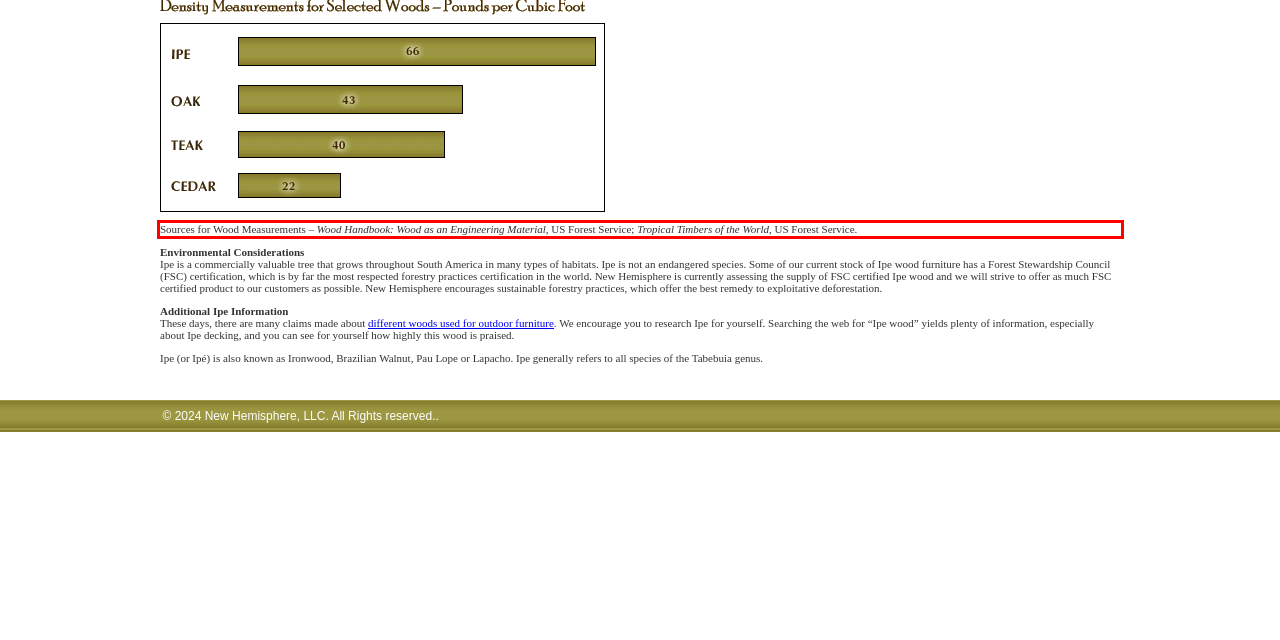Using the provided webpage screenshot, identify and read the text within the red rectangle bounding box.

Sources for Wood Measurements – Wood Handbook: Wood as an Engineering Material, US Forest Service; Tropical Timbers of the World, US Forest Service.